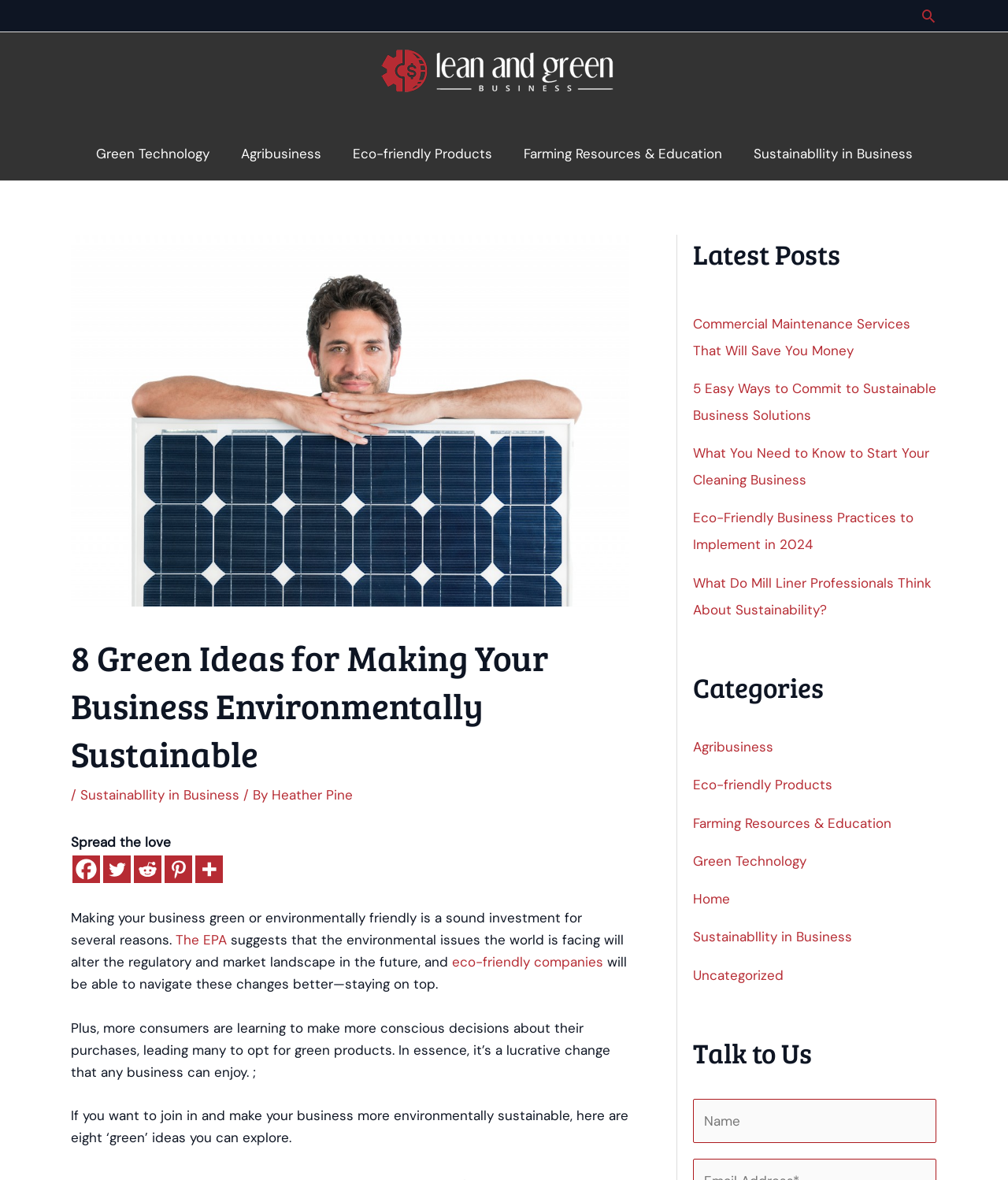Please find and give the text of the main heading on the webpage.

8 Green Ideas for Making Your Business Environmentally Sustainable